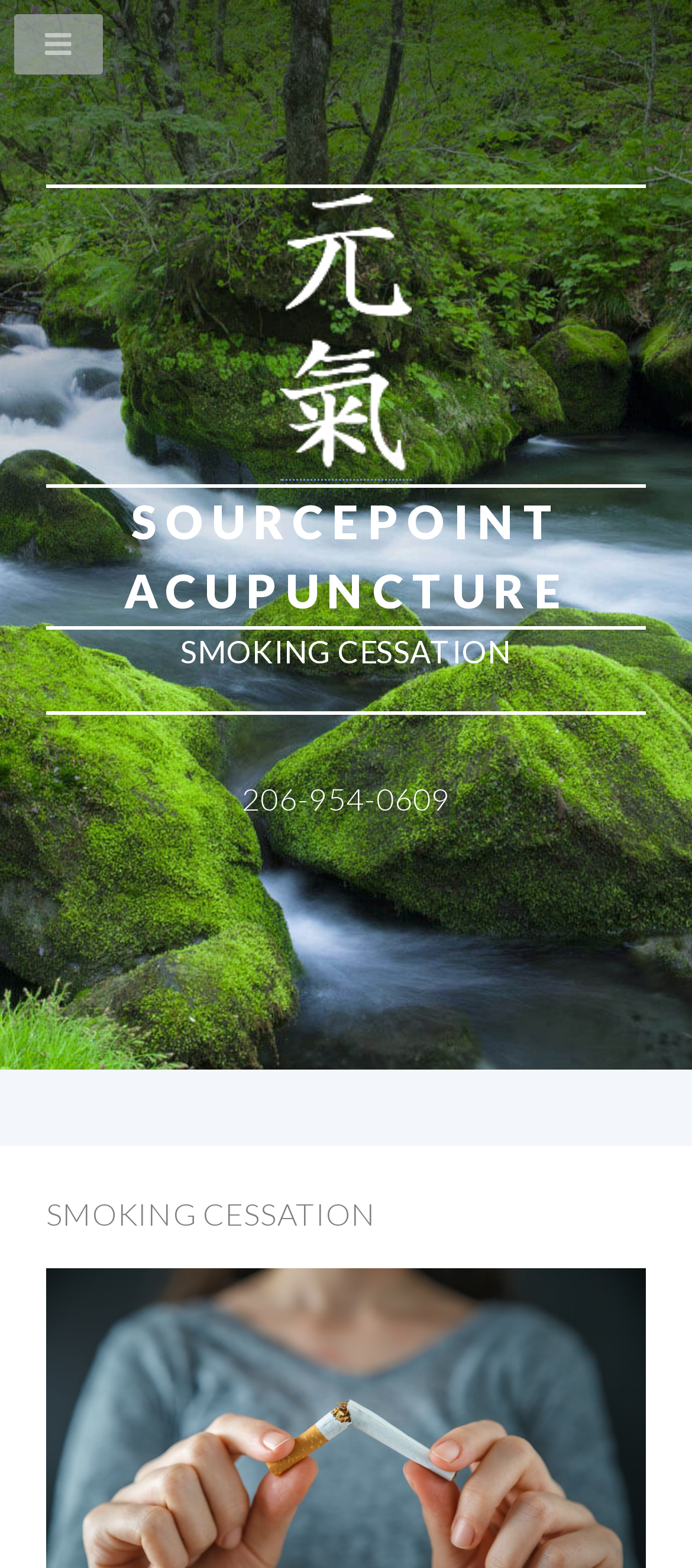Describe all the key features and sections of the webpage thoroughly.

The webpage is about Sourcepoint Acupuncture clinic, specifically highlighting its treatment for ankle sprains. At the top of the page, there is a header section that spans almost the entire width of the page. Within this section, there is a link to the clinic's name, "Sourcepoint Acupuncture", accompanied by an image of the clinic's logo, positioned slightly above the text. 

Below the header section, there are two prominent headings: "SOURCEPOINT ACUPUNCTURE" and "SMOKING CESSATION", which are centered and take up a significant portion of the page's width. 

Further down, there is a phone number "206-954-0609" displayed as a heading, which is also centered and spans a significant portion of the page's width. 

Below the phone number, there is another heading "SMOKING CESSATION", which is similarly centered and takes up a significant portion of the page's width. 

At the very top of the page, there is a small icon represented by the Unicode character "\uf0c9", which is positioned at the top-left corner of the page, spanning the entire width.